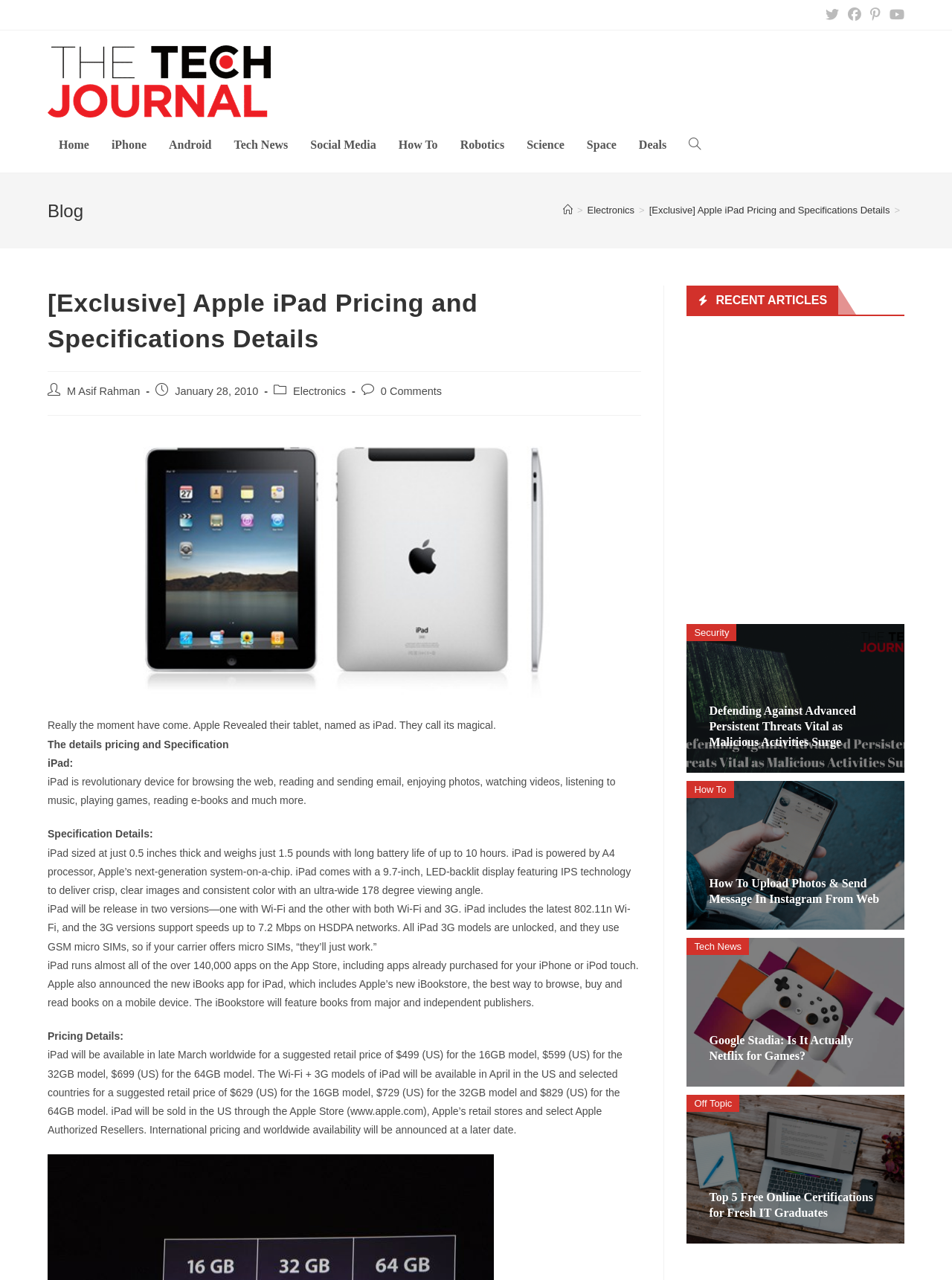Please identify the bounding box coordinates of the element on the webpage that should be clicked to follow this instruction: "Search for something on the website". The bounding box coordinates should be given as four float numbers between 0 and 1, formatted as [left, top, right, bottom].

[0.712, 0.092, 0.748, 0.135]